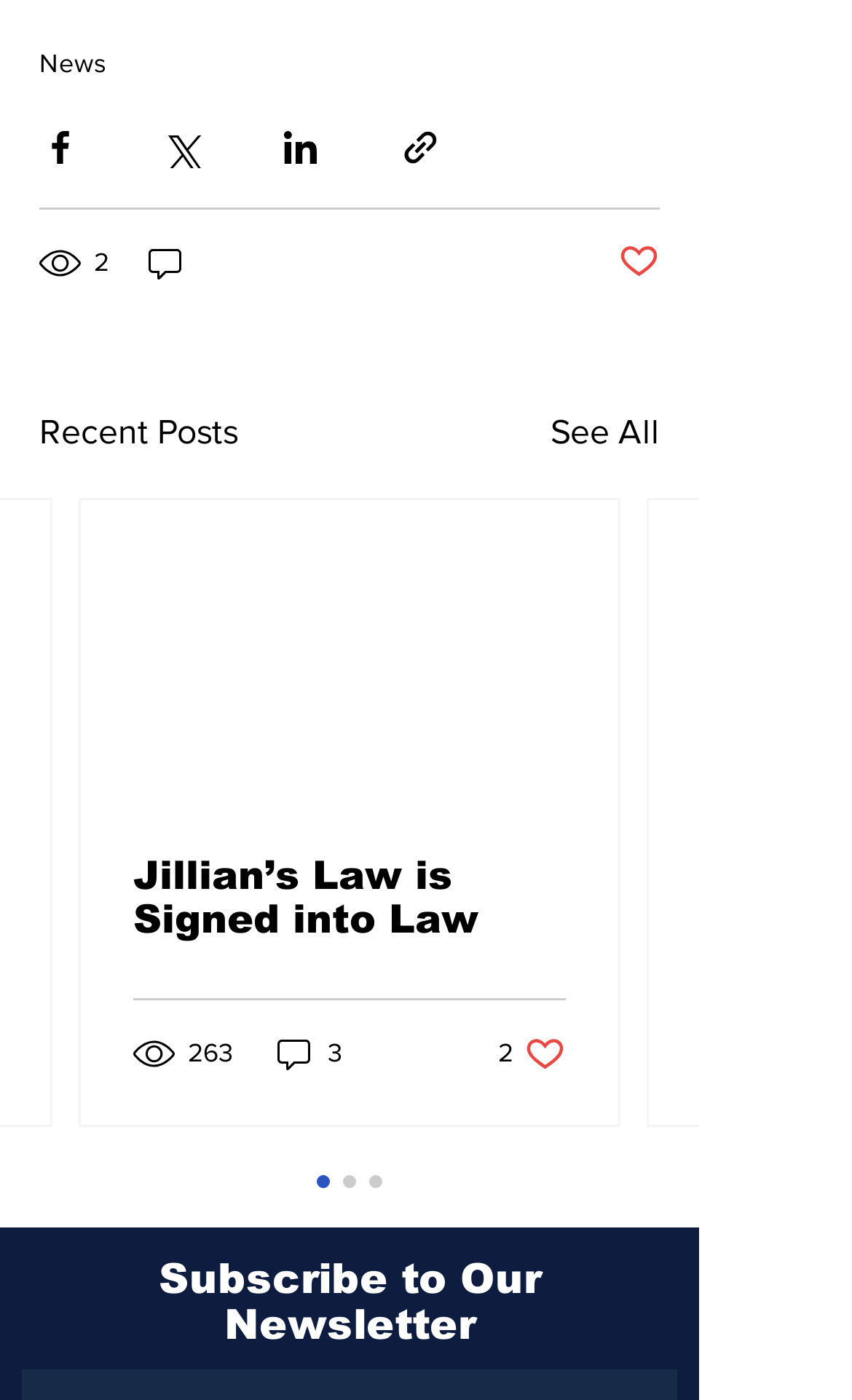Please answer the following question using a single word or phrase: 
How many comments does the first article have?

3 comments